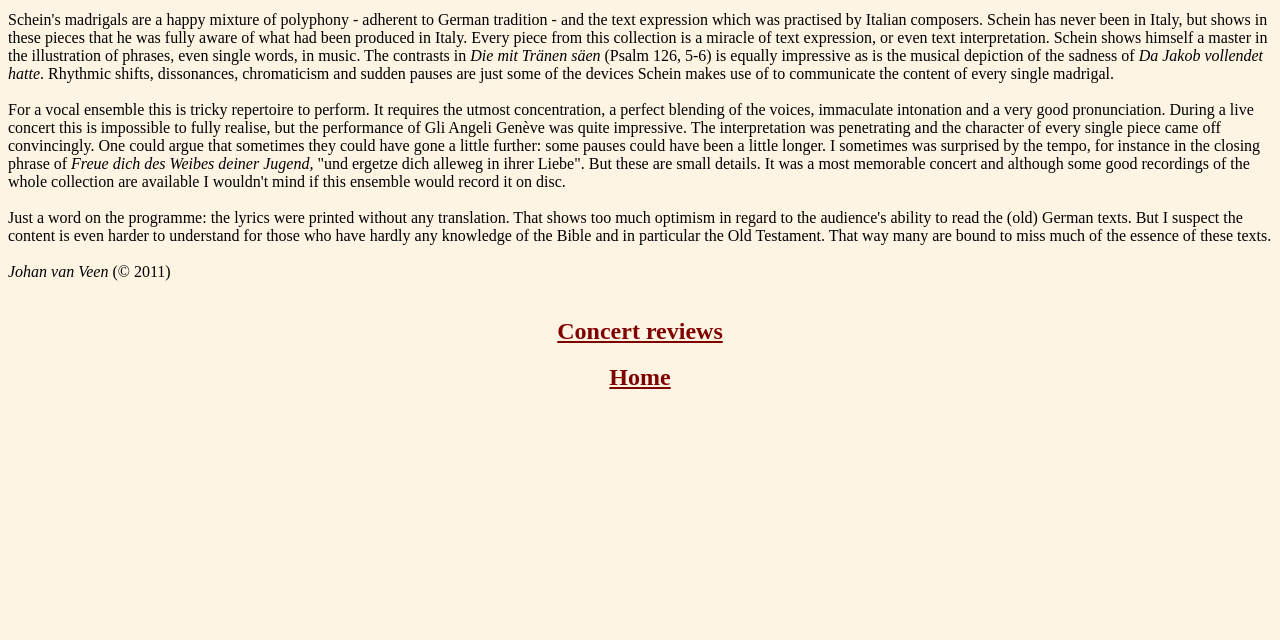Find the bounding box coordinates of the UI element according to this description: "Concert reviews".

[0.435, 0.497, 0.565, 0.537]